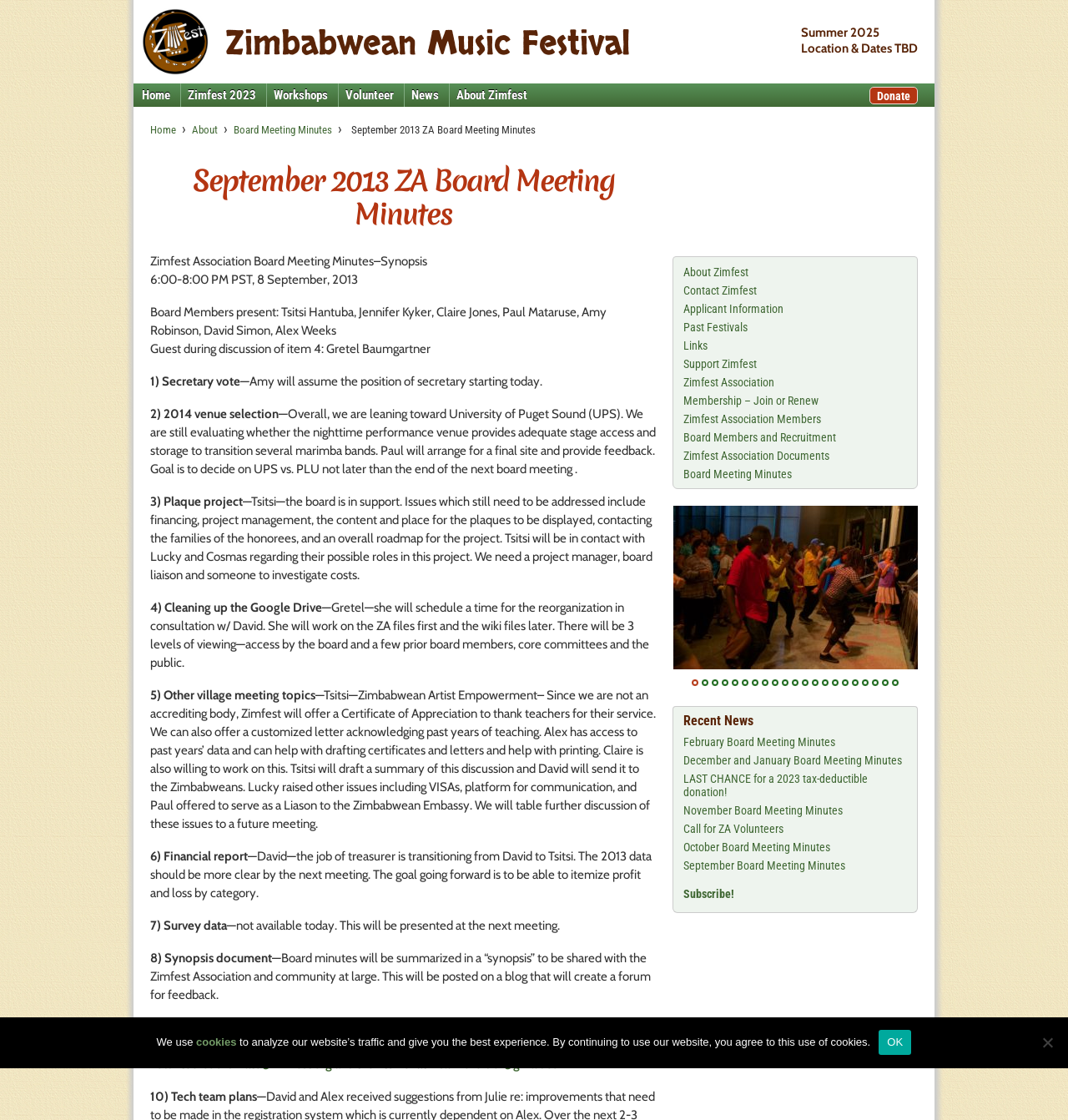Give a one-word or short-phrase answer to the following question: 
What is the role of Gretel Baumgartner?

Guest during discussion